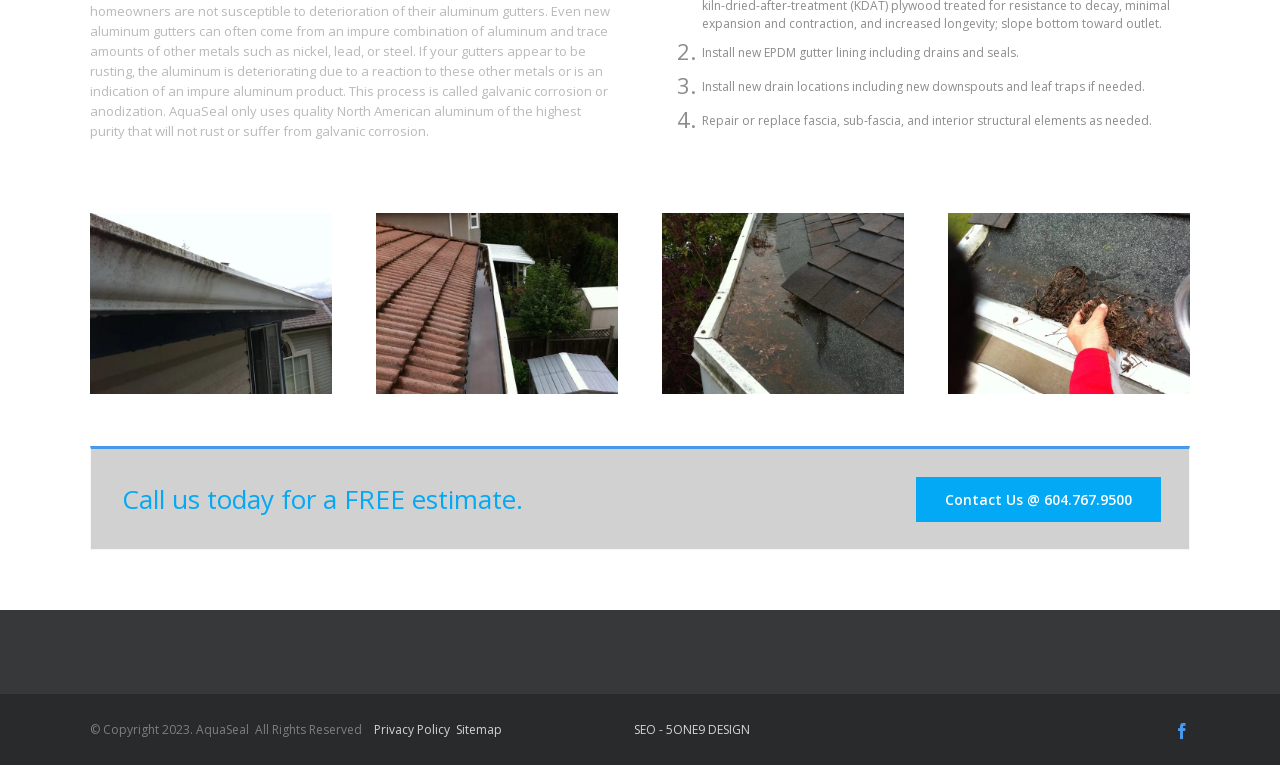Locate the bounding box of the UI element described by: "aria-label="Search"" in the given webpage screenshot.

None